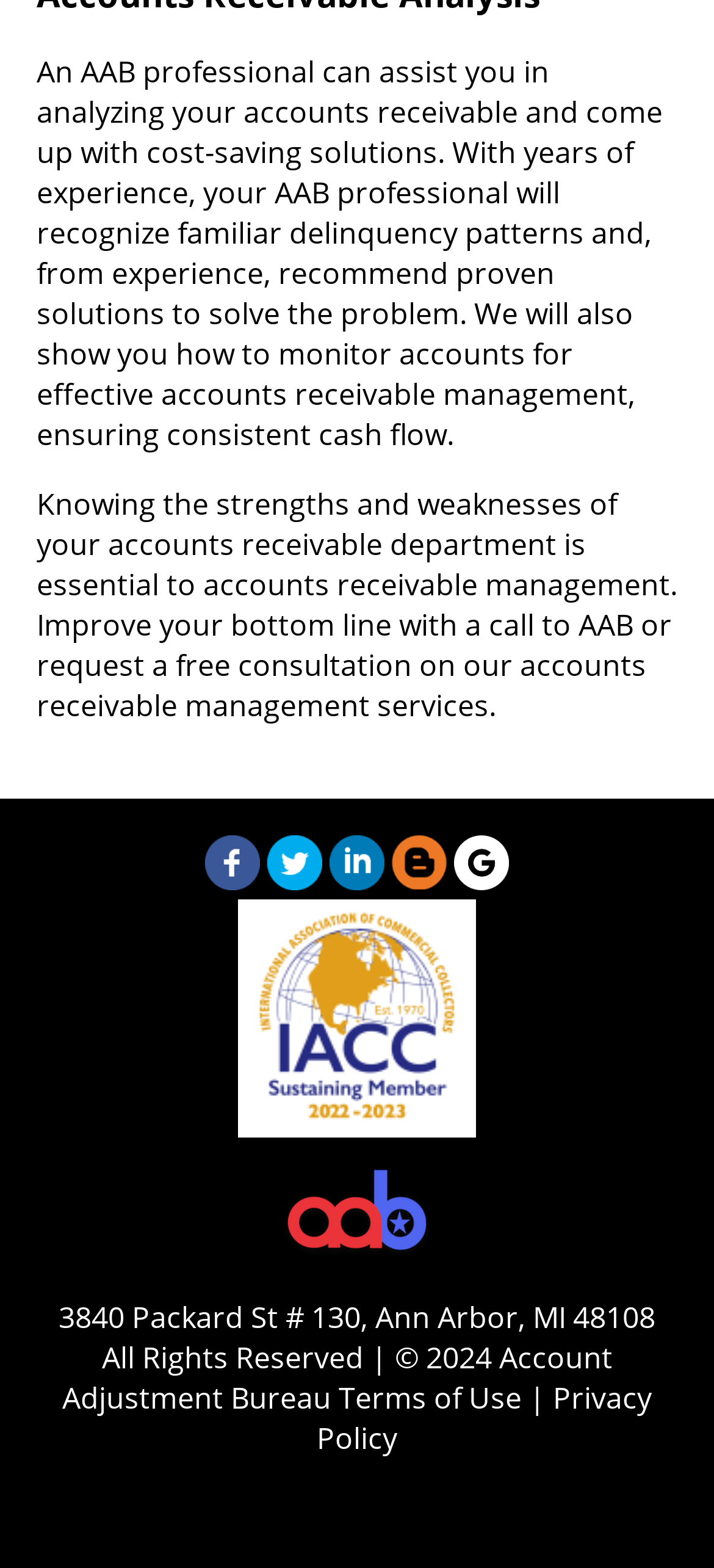Using the description "alt="Account Adjustment Bureau on Facebook"", predict the bounding box of the relevant HTML element.

[0.287, 0.548, 0.374, 0.573]